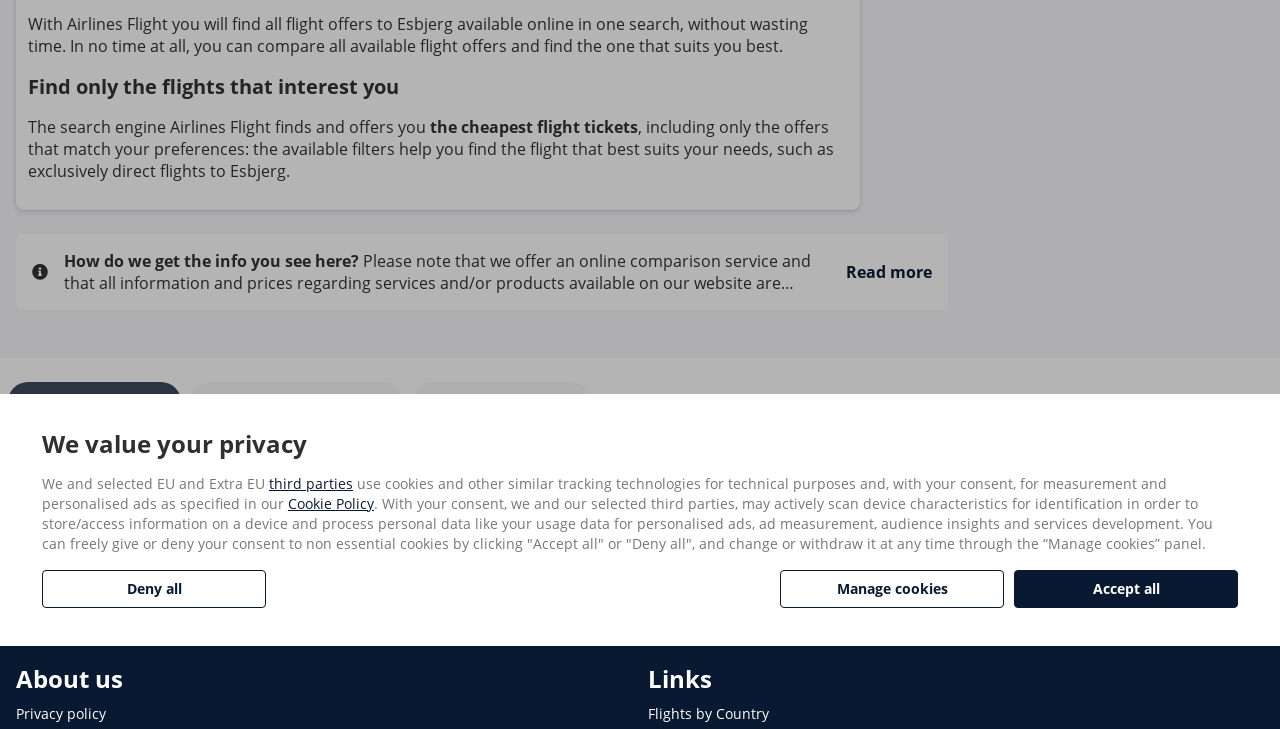Provide the bounding box coordinates for the specified HTML element described in this description: "Flights to Copenhagen". The coordinates should be four float numbers ranging from 0 to 1, in the format [left, top, right, bottom].

[0.006, 0.62, 0.123, 0.646]